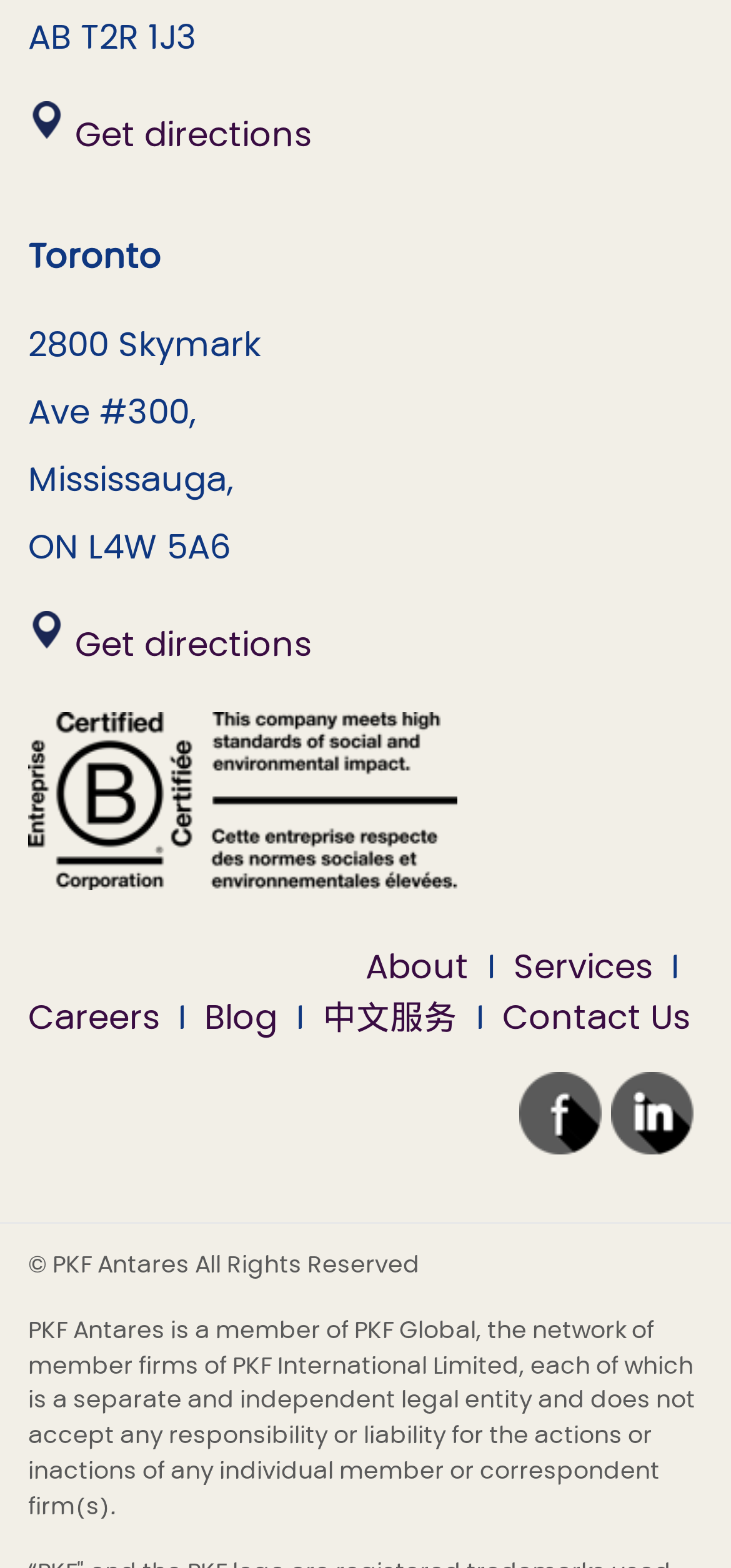Determine the bounding box coordinates of the element's region needed to click to follow the instruction: "Get directions". Provide these coordinates as four float numbers between 0 and 1, formatted as [left, top, right, bottom].

[0.103, 0.071, 0.426, 0.101]